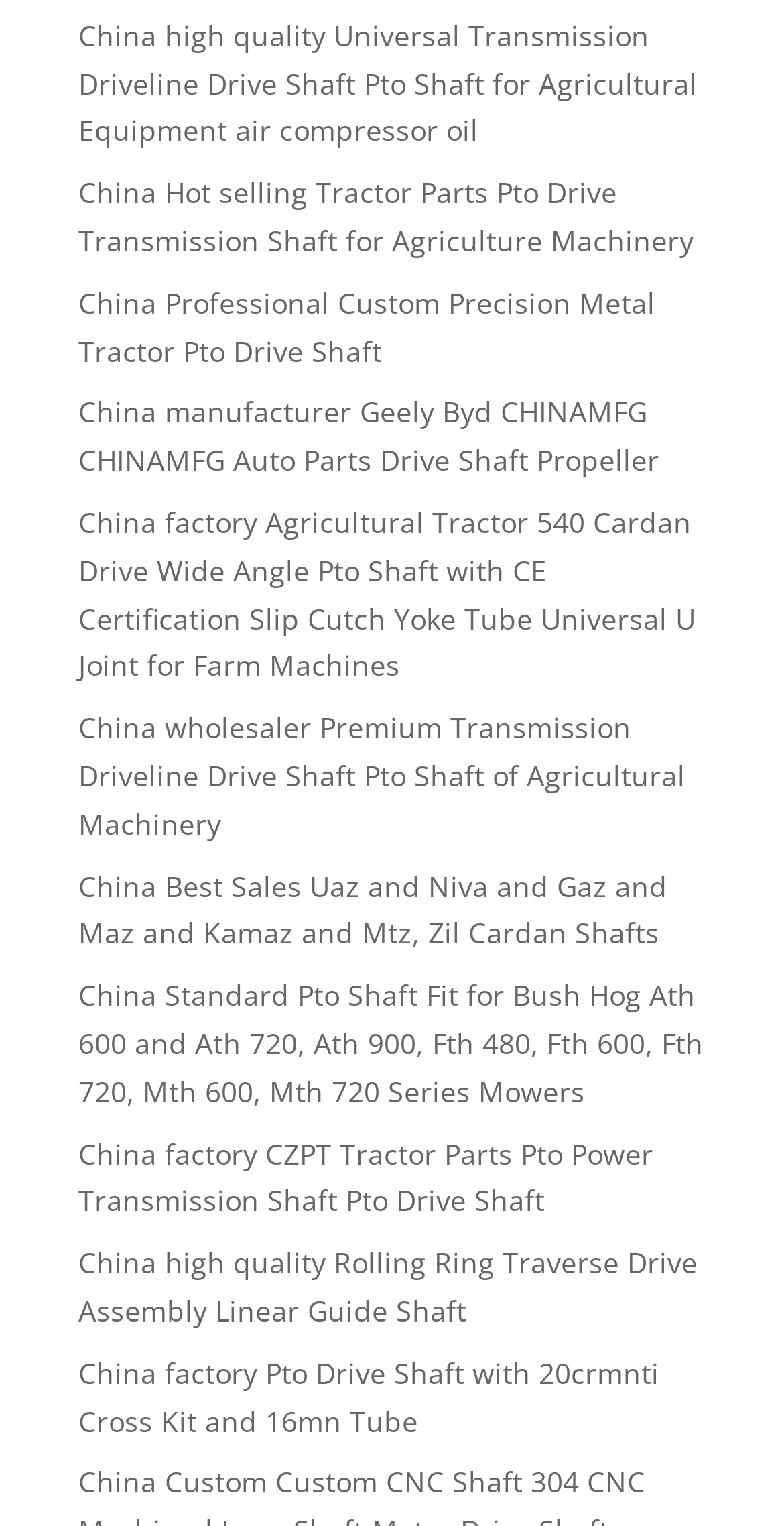Locate the bounding box coordinates of the area where you should click to accomplish the instruction: "Check China manufacturer Geely Byd CHINAMFG CHINAMFG Auto Parts Drive Shaft Propeller".

[0.1, 0.258, 0.841, 0.314]